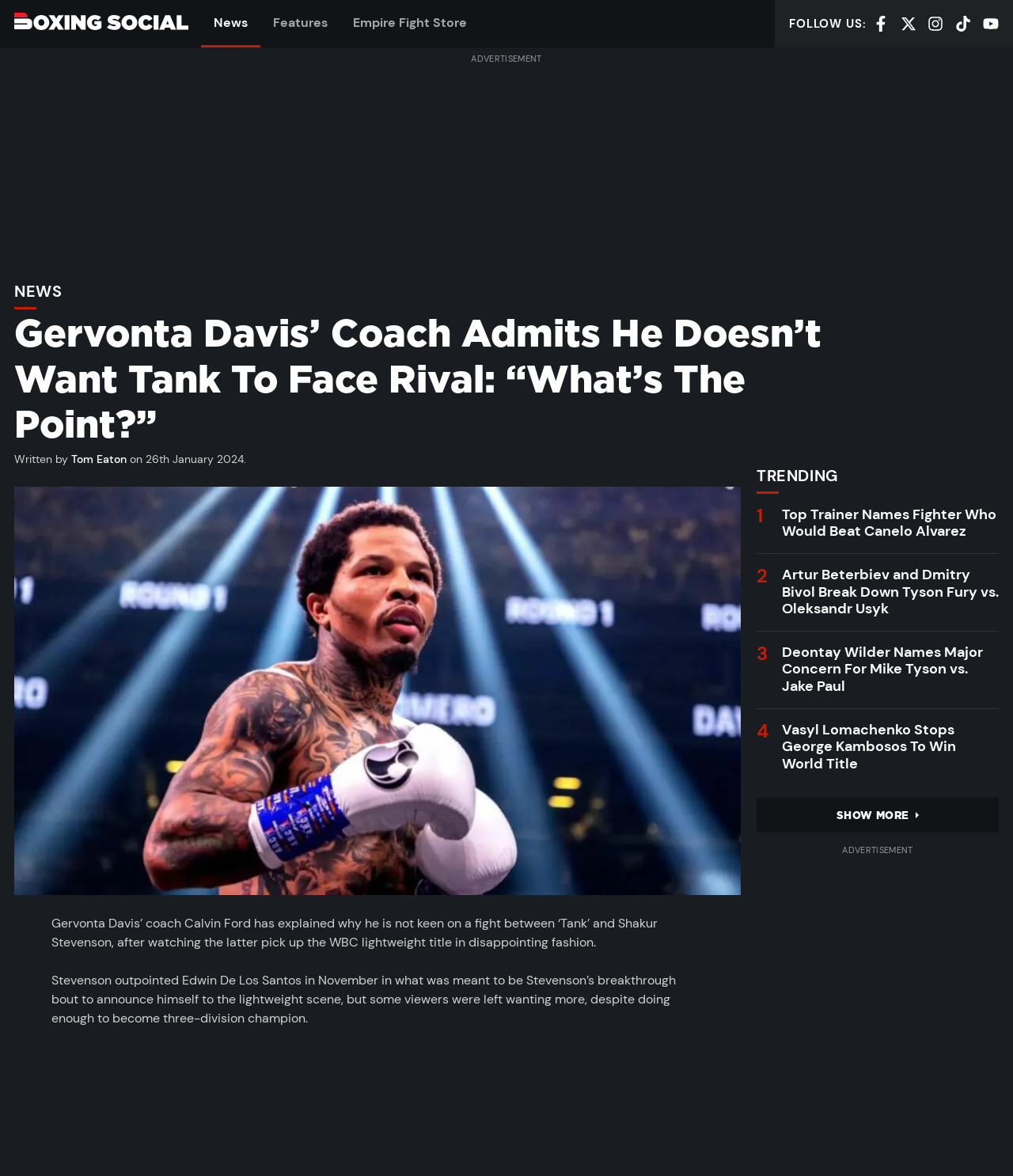Determine the bounding box for the UI element that matches this description: "Tom Eaton".

[0.07, 0.384, 0.125, 0.396]